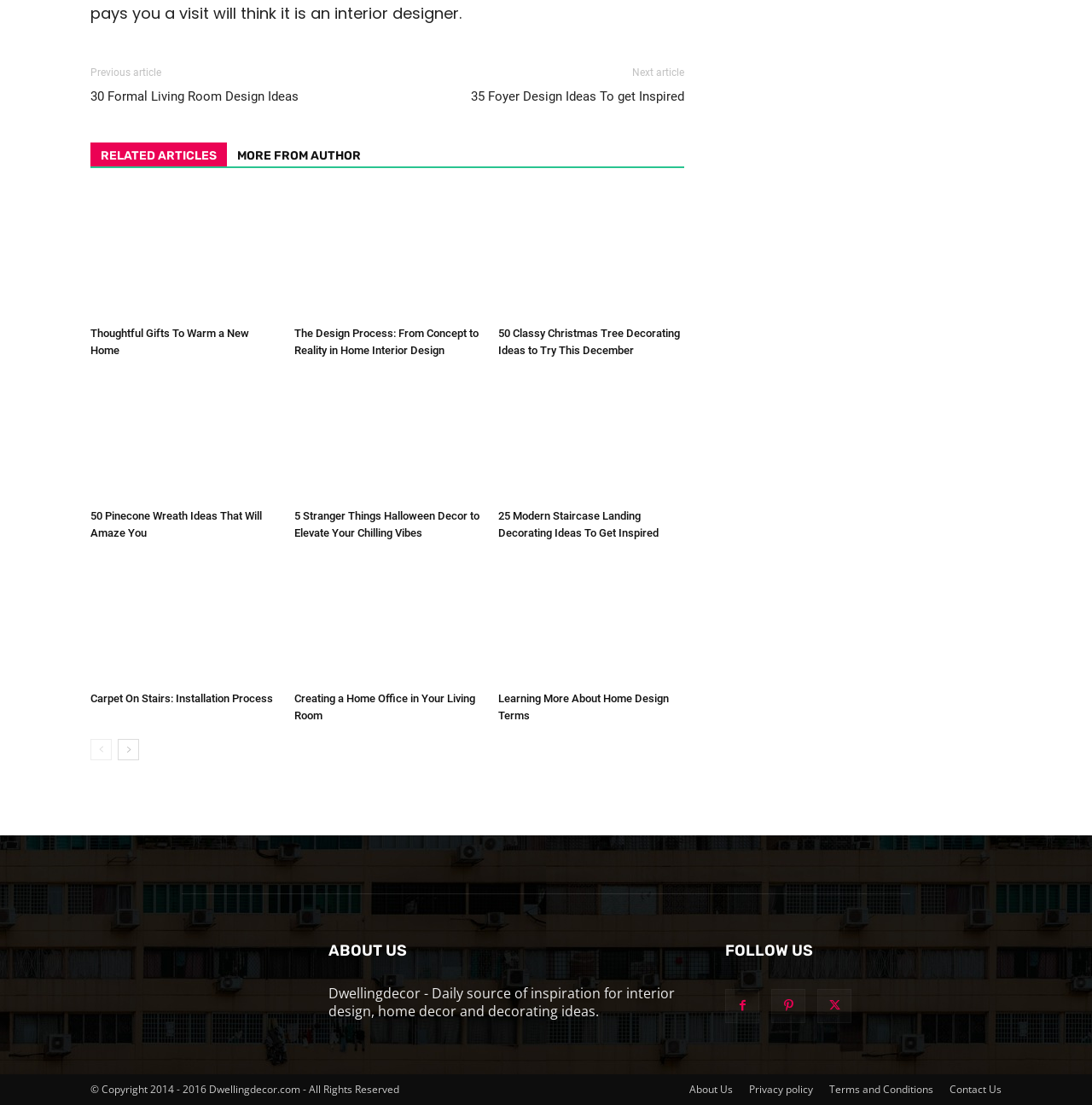Determine the bounding box coordinates for the clickable element required to fulfill the instruction: "Go to 'RELATED ARTICLES'". Provide the coordinates as four float numbers between 0 and 1, i.e., [left, top, right, bottom].

[0.083, 0.129, 0.208, 0.151]